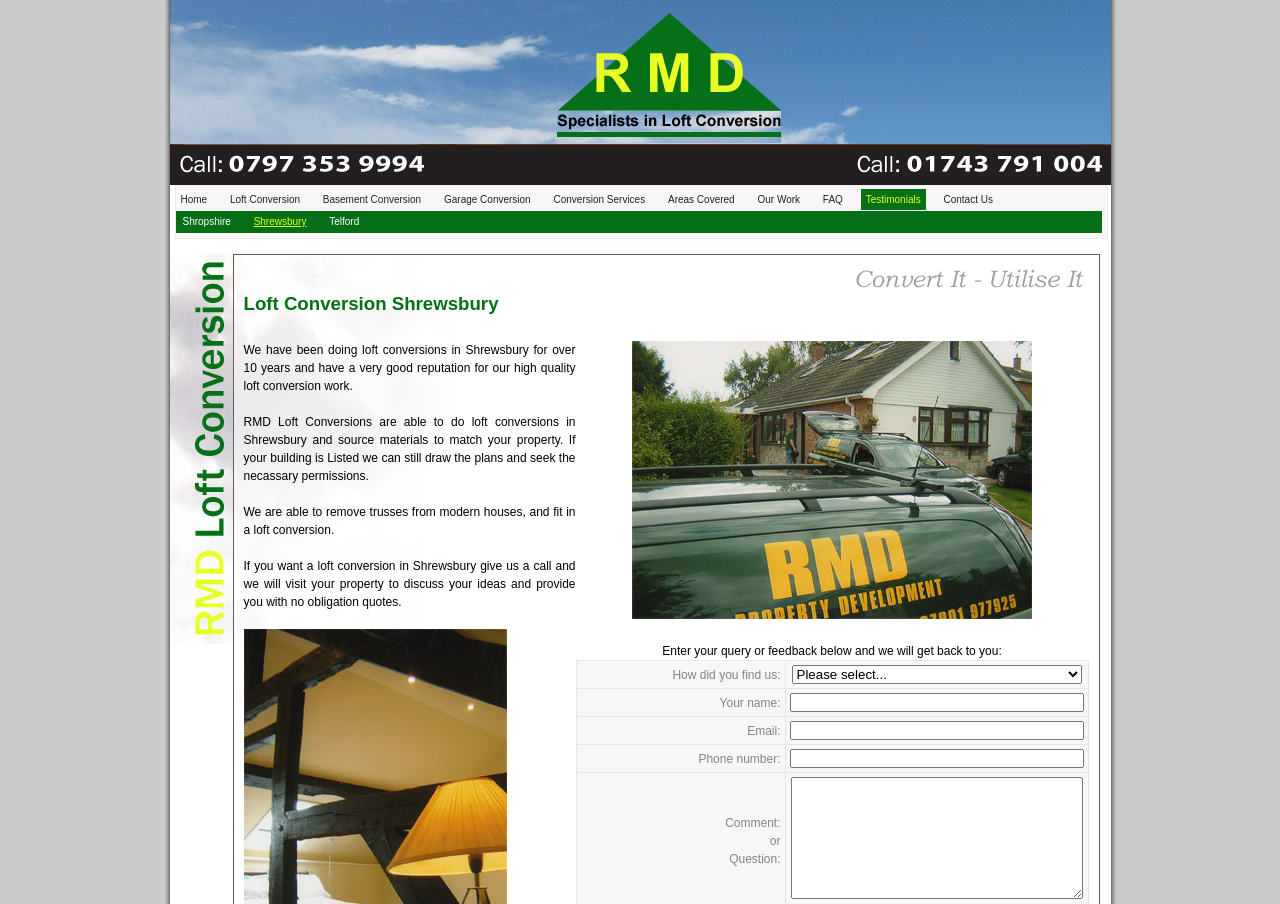What is the location of the company's service area?
Use the information from the image to give a detailed answer to the question.

The webpage mentions 'Loft Conversion Shrewsbury' and 'Shrewsbury' is listed as one of the areas covered by the company, indicating that Shrewsbury is the location of the company's service area.